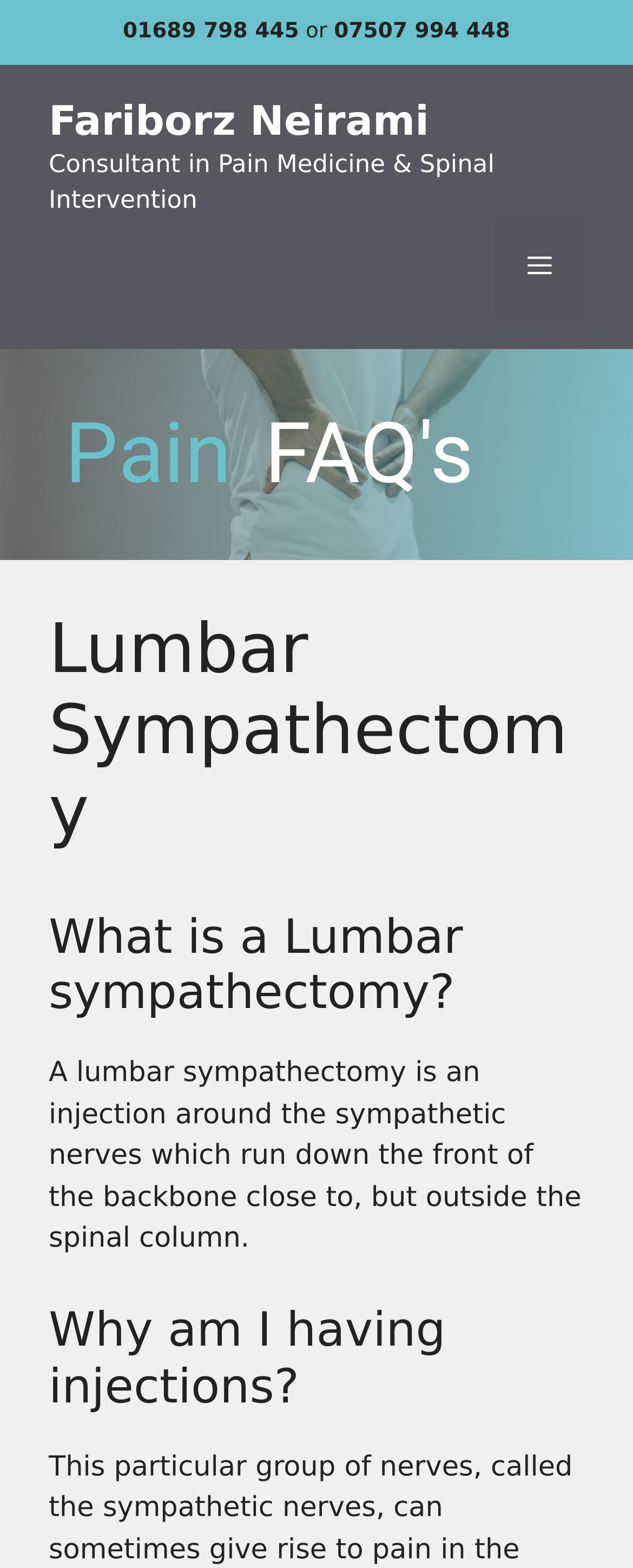What is the topic of the main content?
Using the visual information, respond with a single word or phrase.

Lumbar Sympathectomy